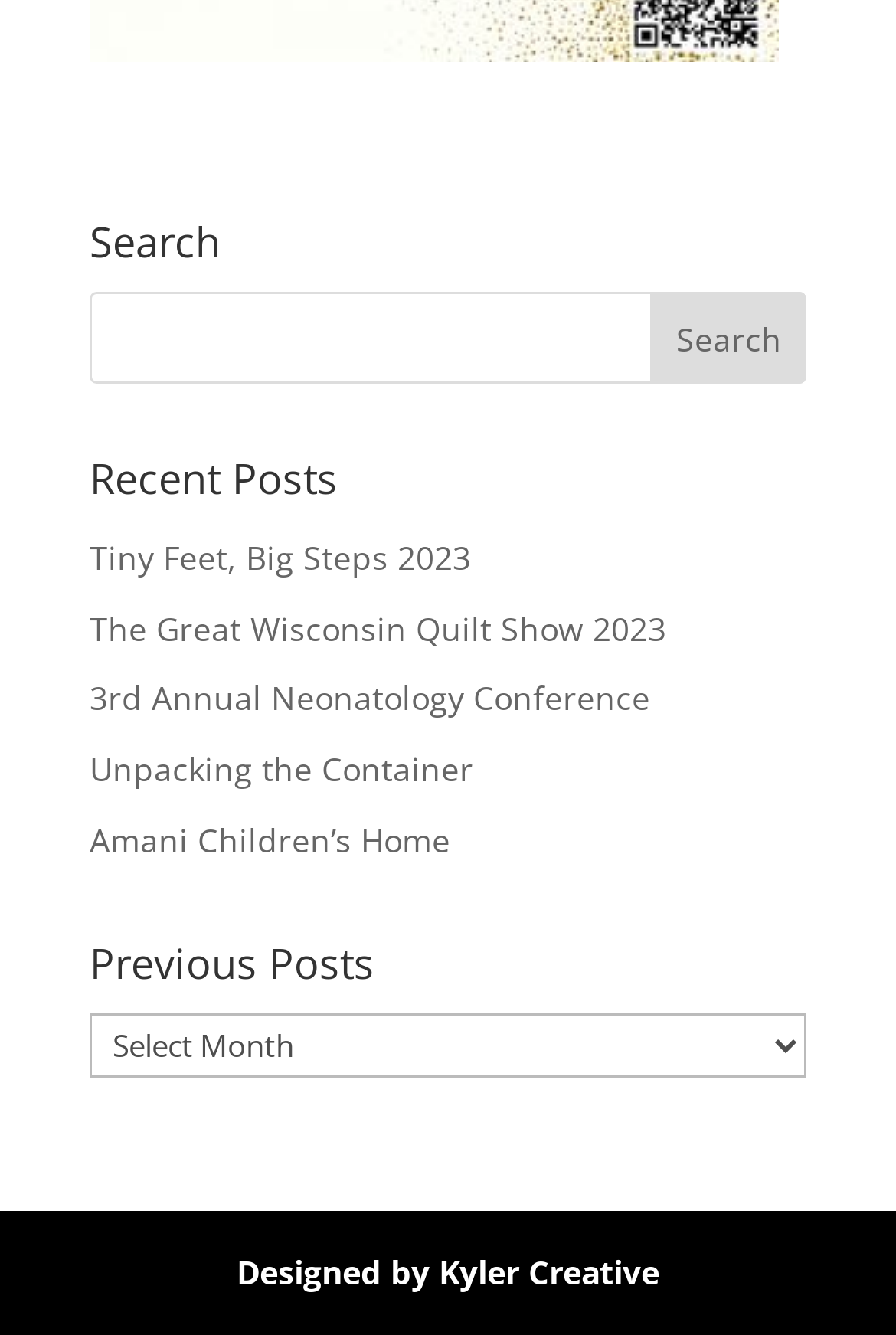Determine the bounding box coordinates of the element's region needed to click to follow the instruction: "Visit 'Amani Children’s Home'". Provide these coordinates as four float numbers between 0 and 1, formatted as [left, top, right, bottom].

[0.1, 0.613, 0.503, 0.645]